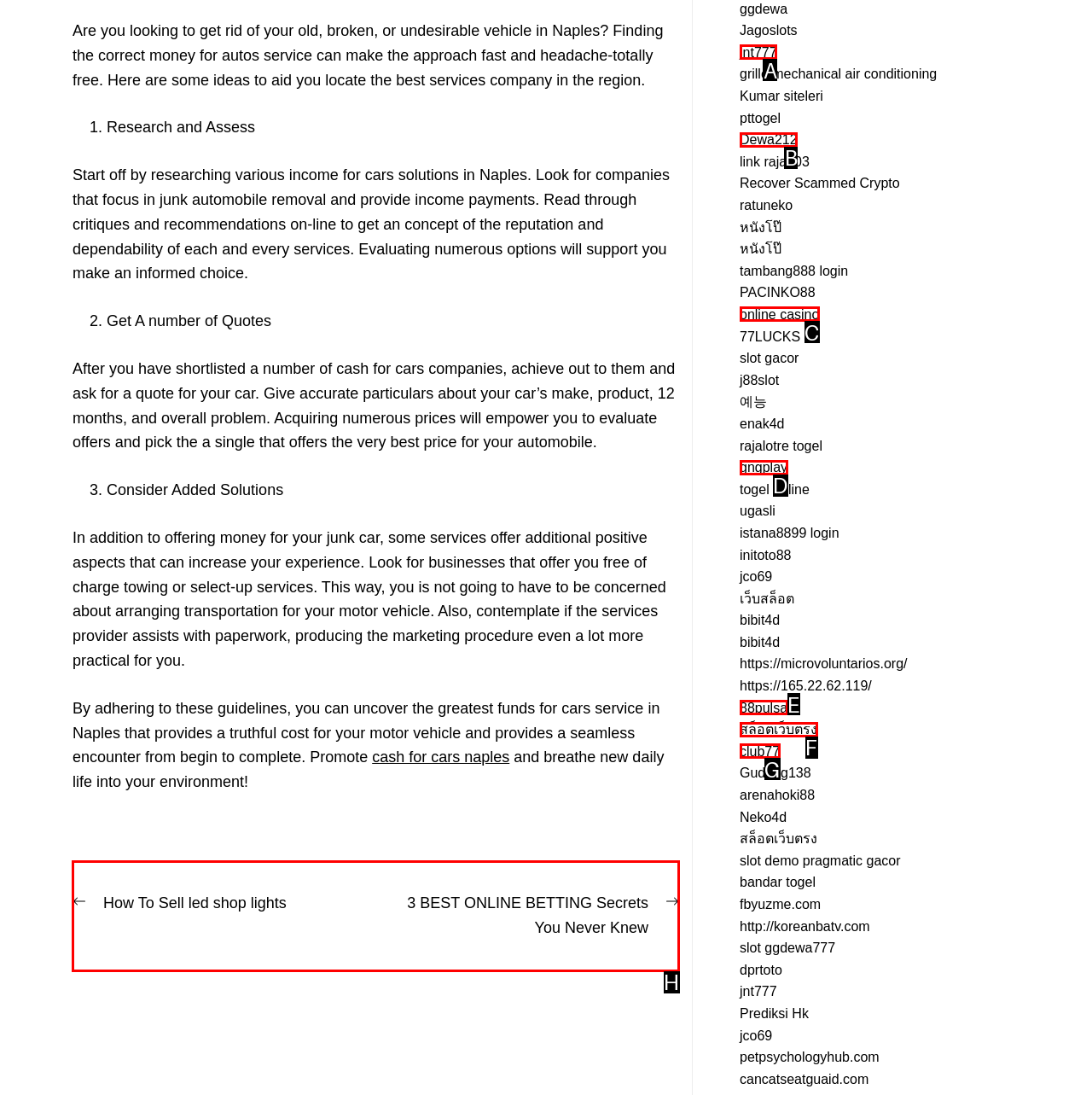Point out the HTML element I should click to achieve the following: Visit the 'Posts' page Reply with the letter of the selected element.

H